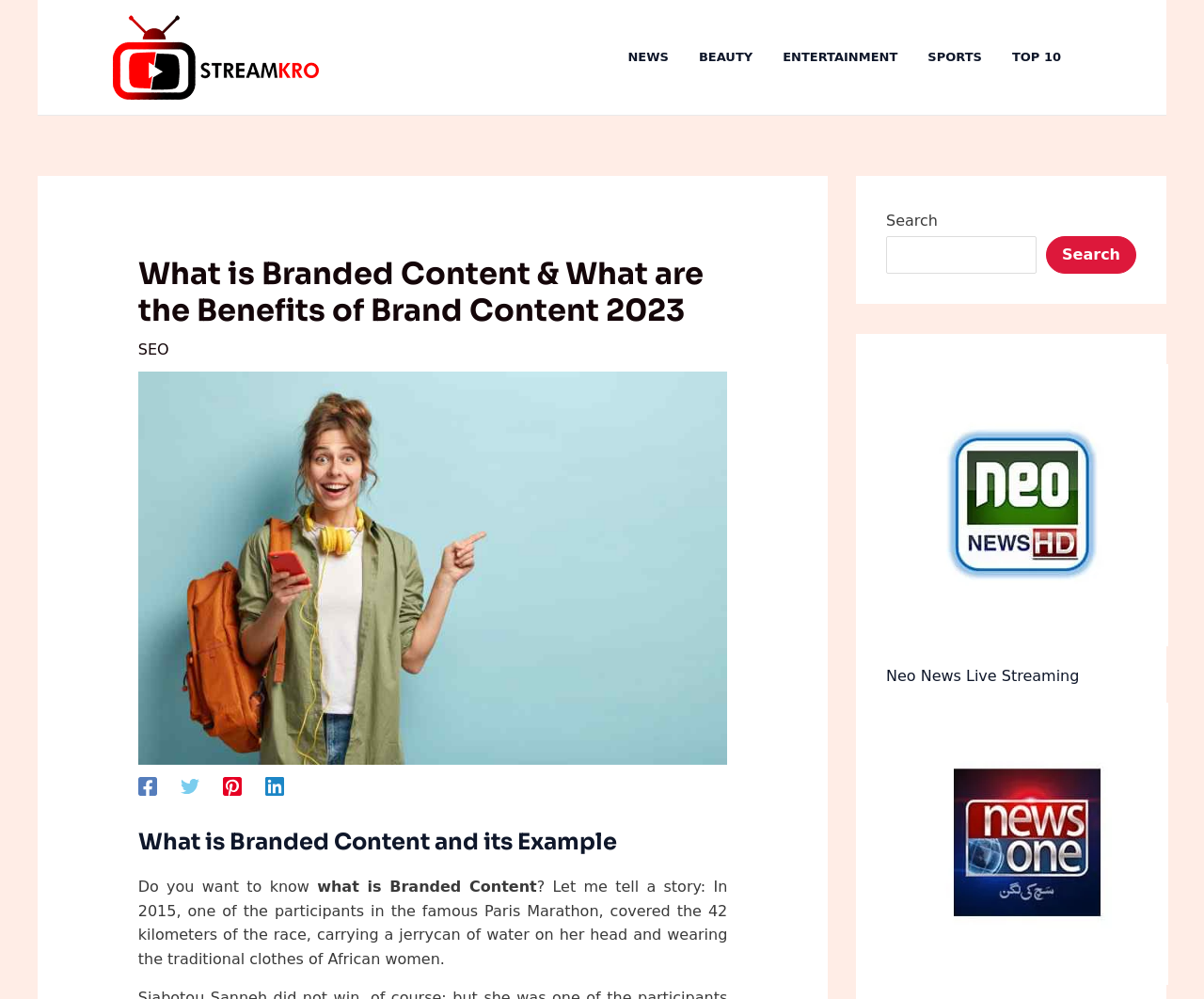What is the topic of the article?
Based on the image content, provide your answer in one word or a short phrase.

Branded Content